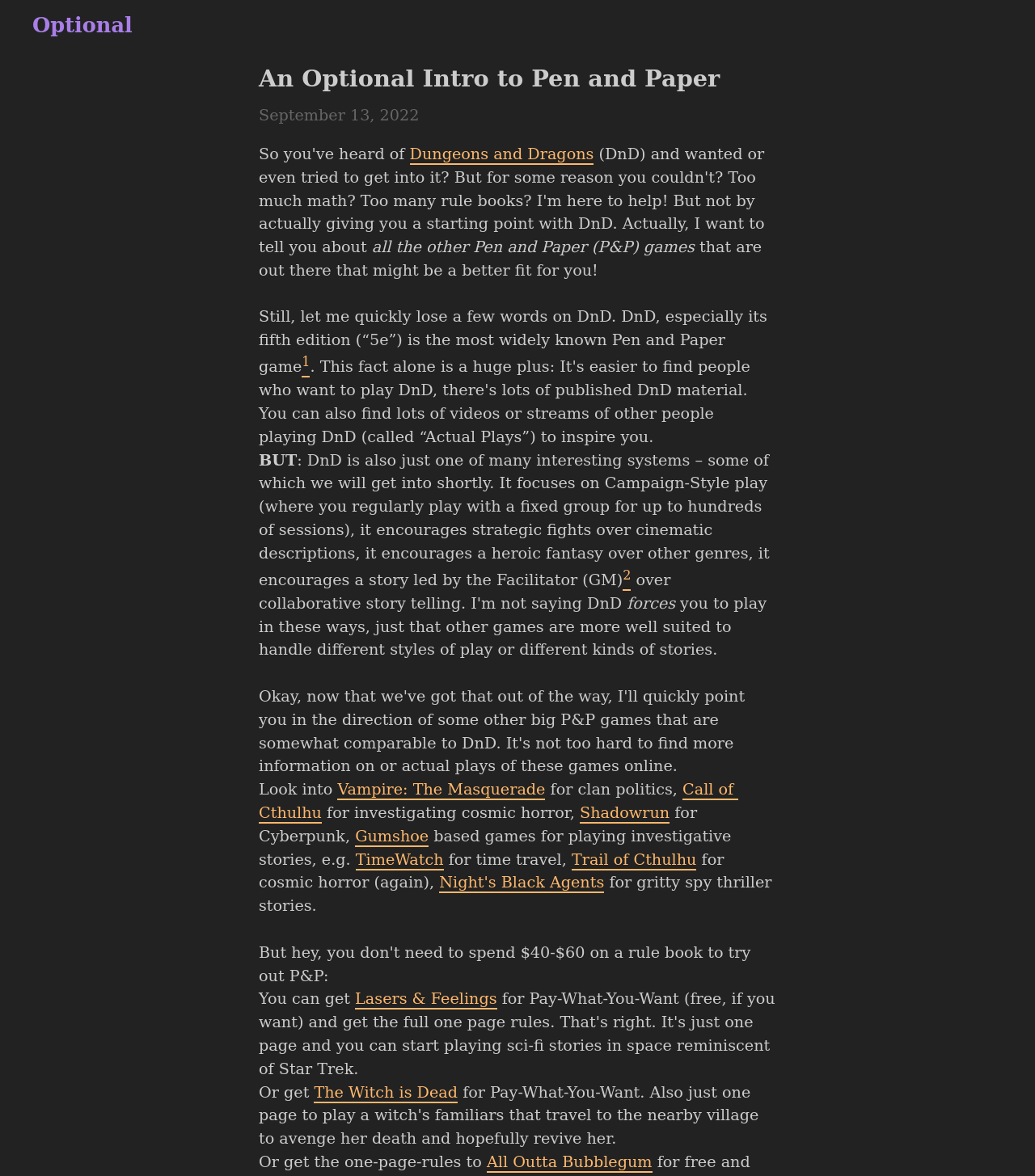Can you find the bounding box coordinates for the UI element given this description: "140 views"? Provide the coordinates as four float numbers between 0 and 1: [left, top, right, bottom].

None